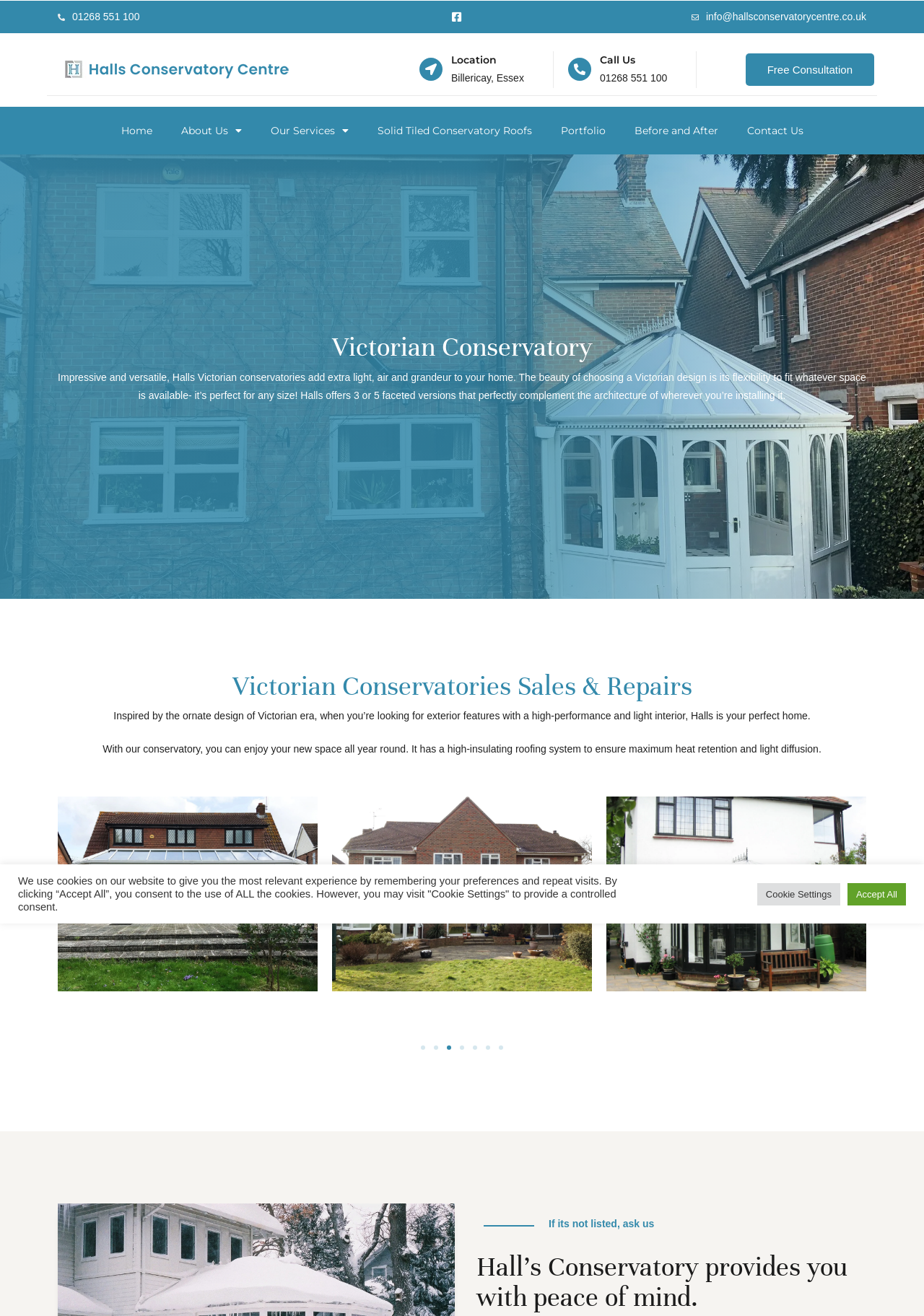Determine the bounding box coordinates of the section I need to click to execute the following instruction: "Click the 'Contact Us' link". Provide the coordinates as four float numbers between 0 and 1, i.e., [left, top, right, bottom].

[0.793, 0.086, 0.885, 0.112]